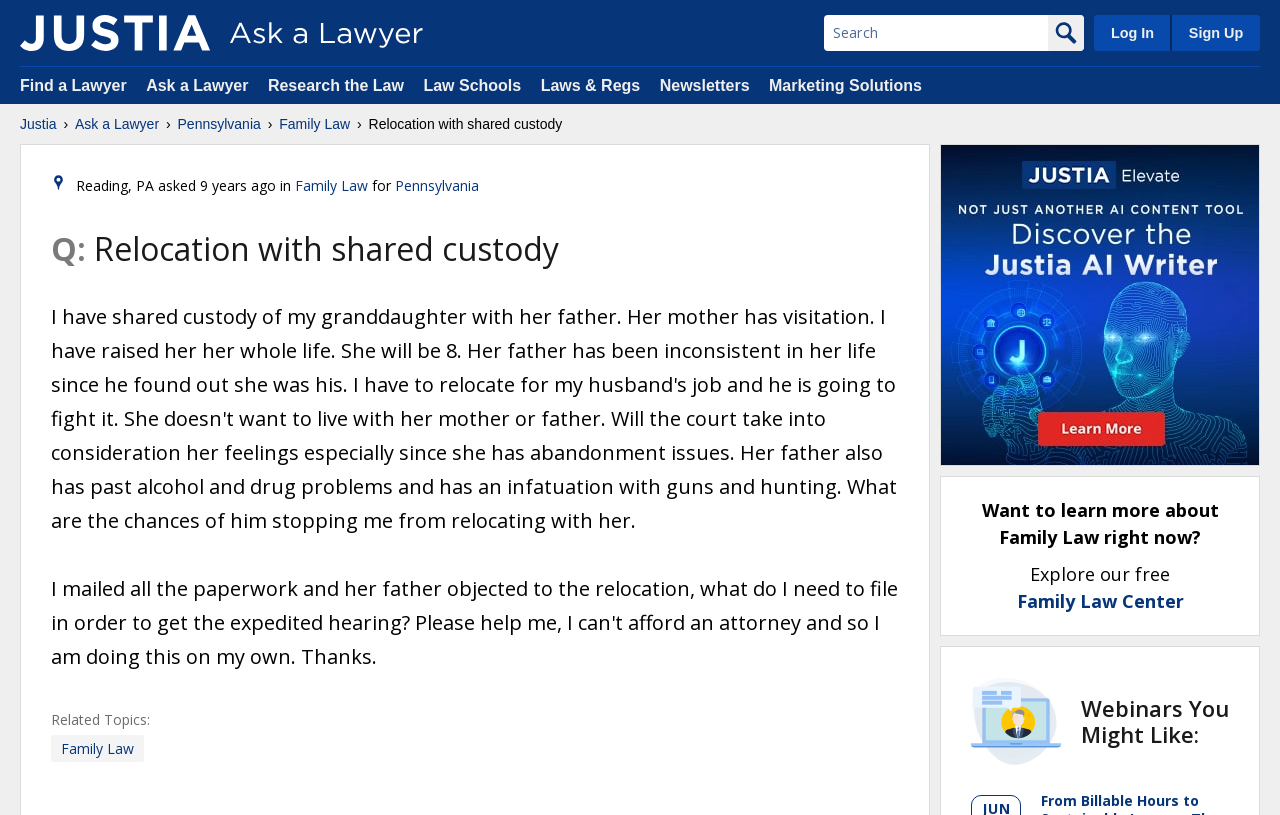Locate the heading on the webpage and return its text.

Q: Relocation with shared custody